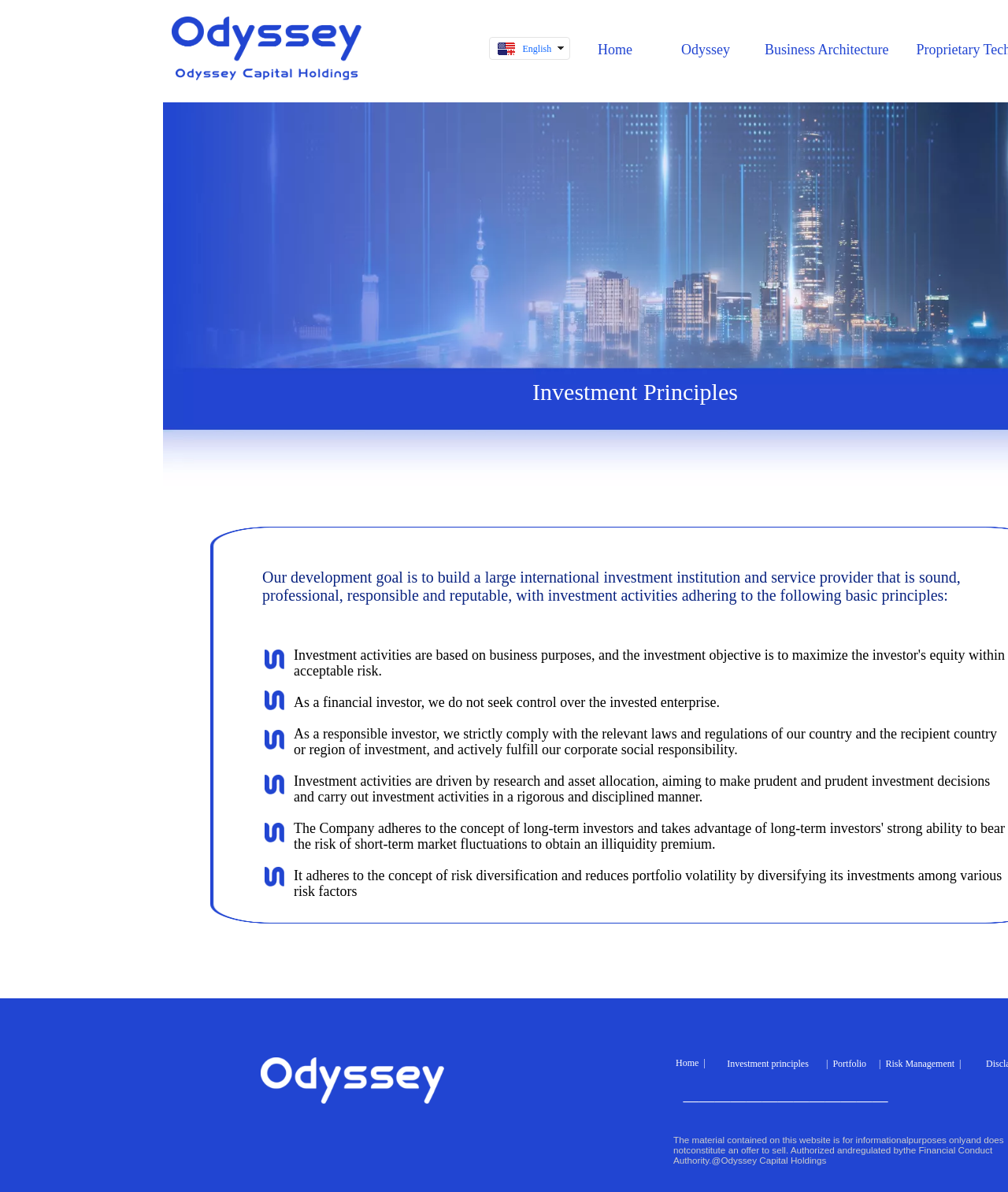Please specify the bounding box coordinates of the clickable region necessary for completing the following instruction: "Share this article". The coordinates must consist of four float numbers between 0 and 1, i.e., [left, top, right, bottom].

None